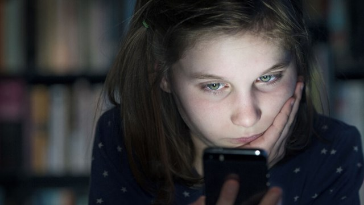What is the background of the image?
Provide an in-depth and detailed answer to the question.

The image has a blurred background, which appears to be bookshelves, indicating that the scene is set in a library or a study area, but the focus is on the girl's emotional state rather than the surroundings.